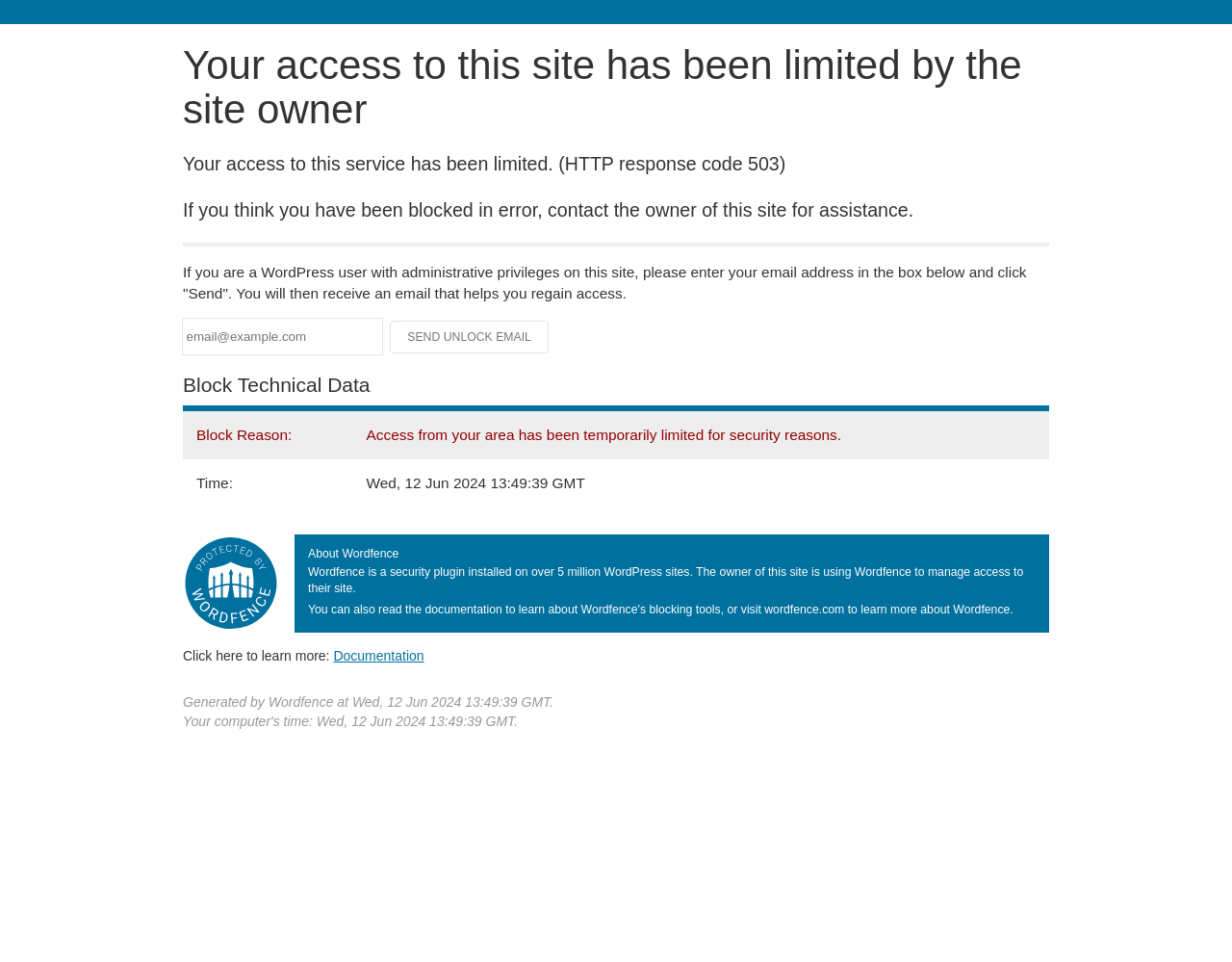Answer in one word or a short phrase: 
What is the name of the security plugin installed on the site?

Wordfence